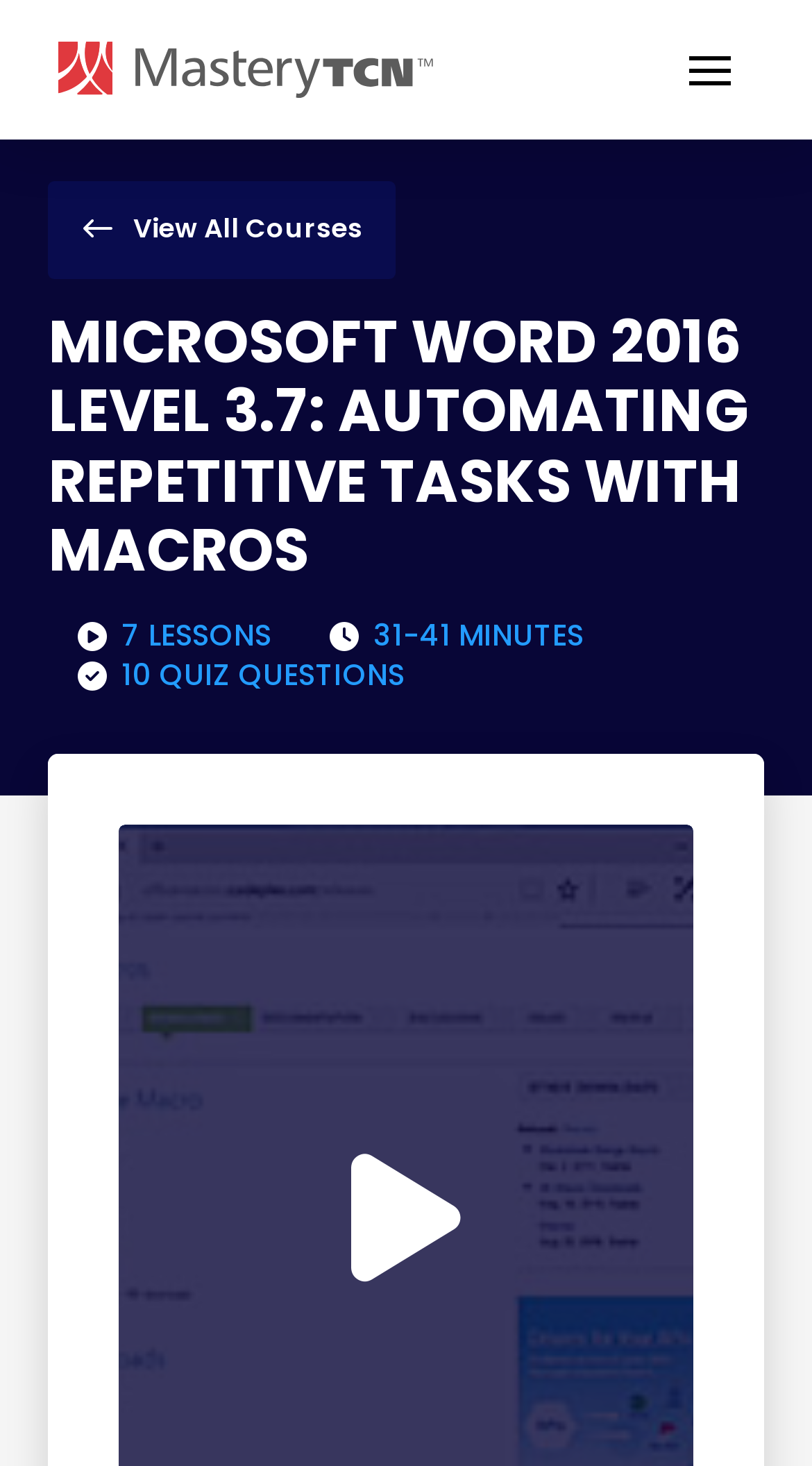Find the bounding box of the element with the following description: "PoliticalDrugs". The coordinates must be four float numbers between 0 and 1, formatted as [left, top, right, bottom].

None